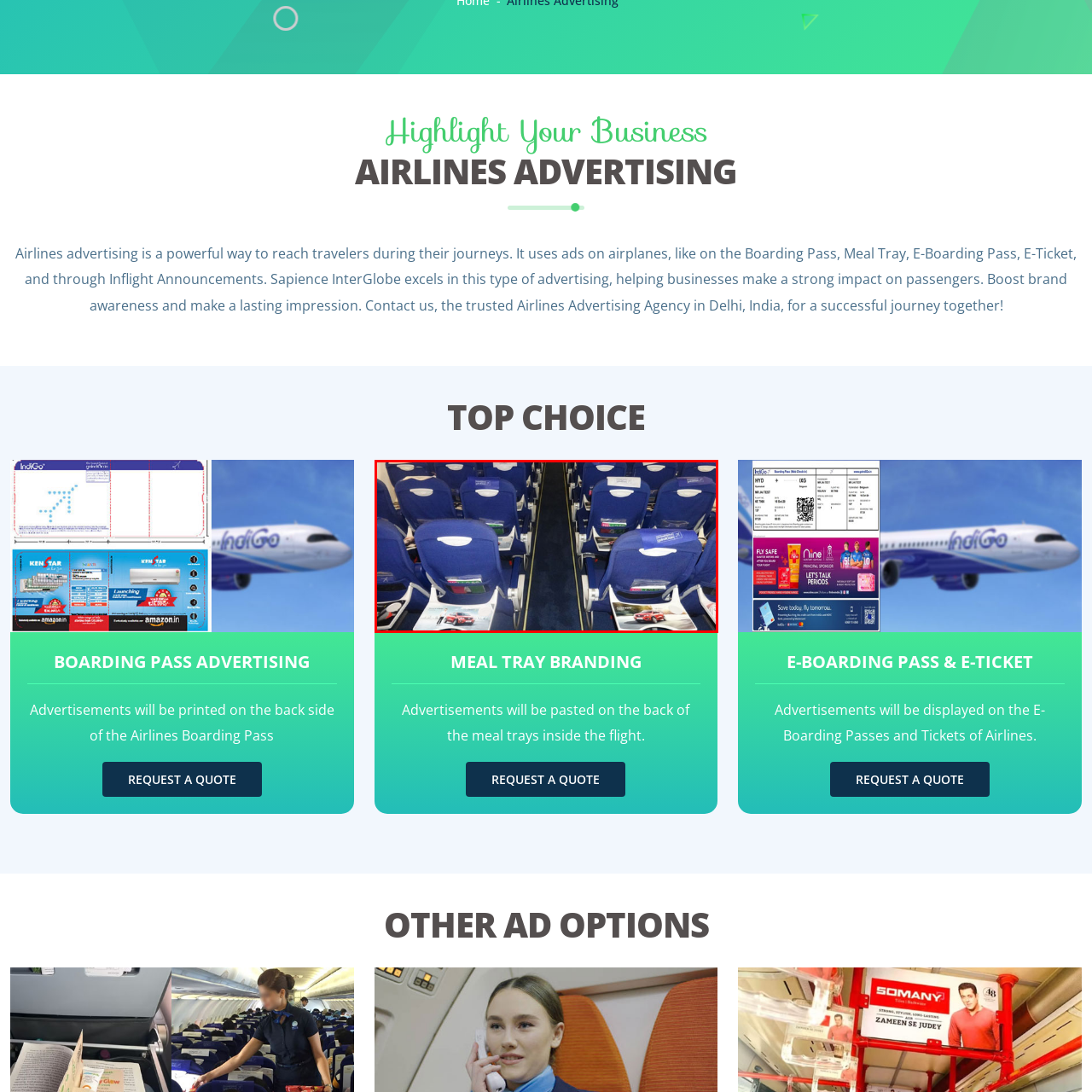Elaborate on the scene depicted within the red bounding box in the image.

The image showcases the interior of an airplane featuring a row of blue seats with promotional advertisements placed on the meal trays. The advertisements highlight various products, including a striking visual of a car, effectively utilizing the meal trays for branding purposes. This innovative approach to advertising is part of the broader strategy in airlines advertising, which aims to engage passengers during their flight experience. The well-arranged seating and advertisements illustrate how brands can capture the attention of travelers, creating memorable impressions while they travel.